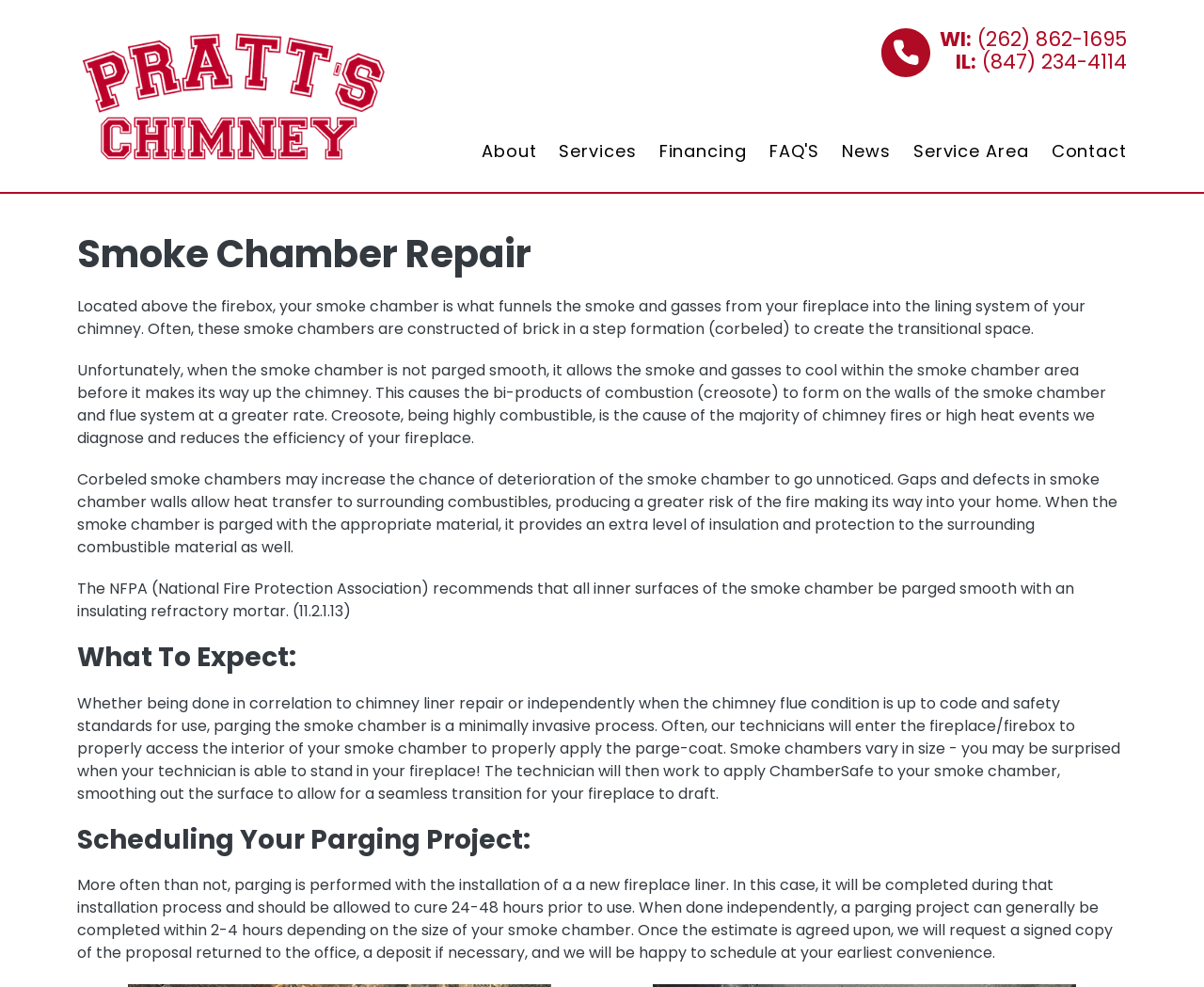Find and provide the bounding box coordinates for the UI element described here: "alt="Pratt's Chimney"". The coordinates should be given as four float numbers between 0 and 1: [left, top, right, bottom].

[0.064, 0.082, 0.322, 0.109]